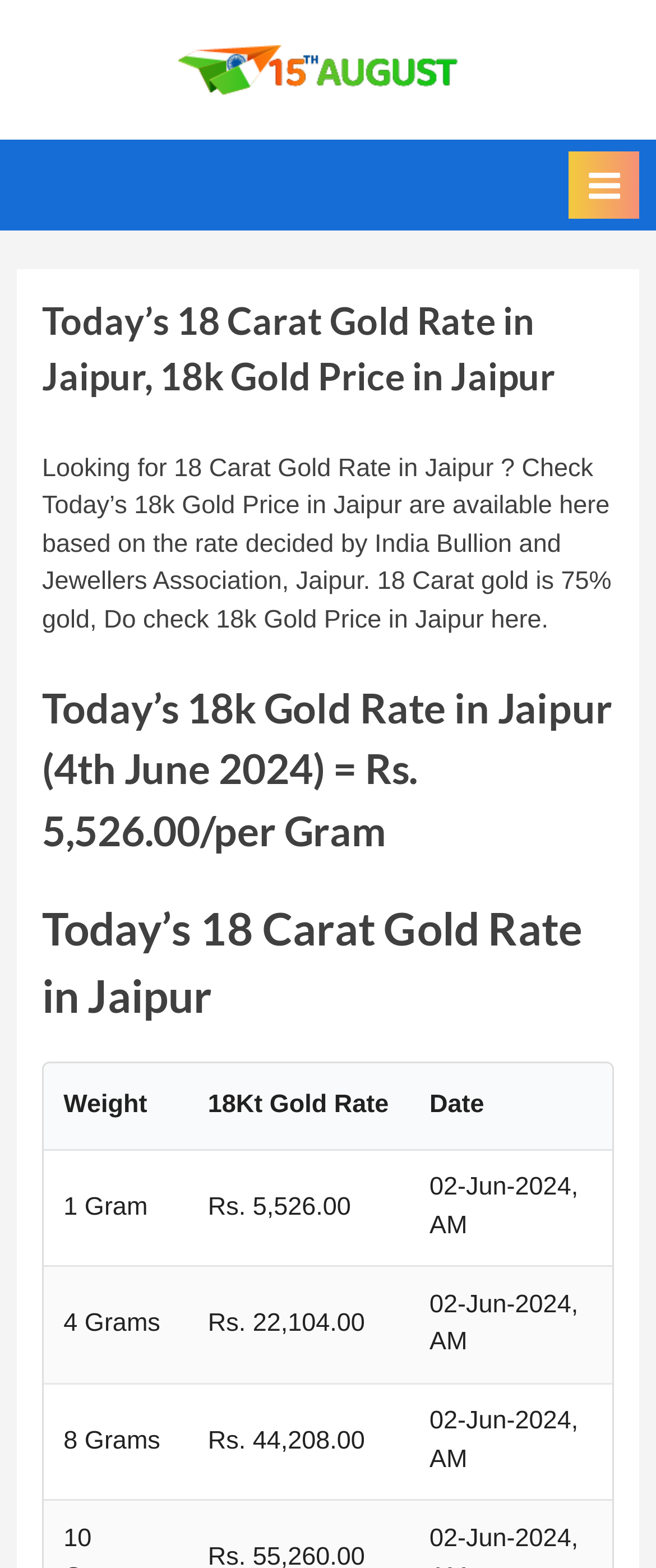What is the text of the webpage's headline?

Today’s 18 Carat Gold Rate in Jaipur, 18k Gold Price in Jaipur